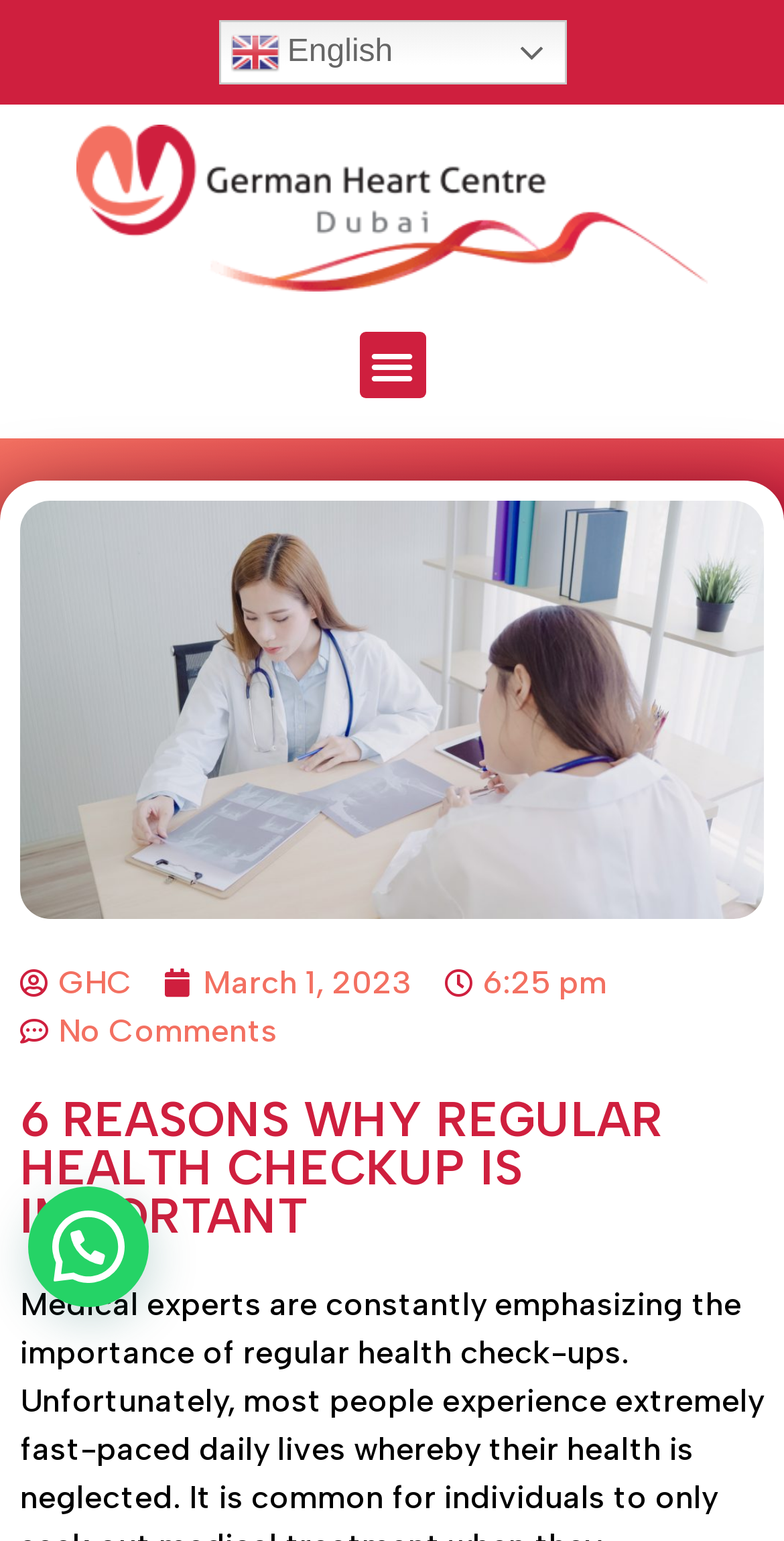What is the current time?
Refer to the image and answer the question using a single word or phrase.

6:25 pm